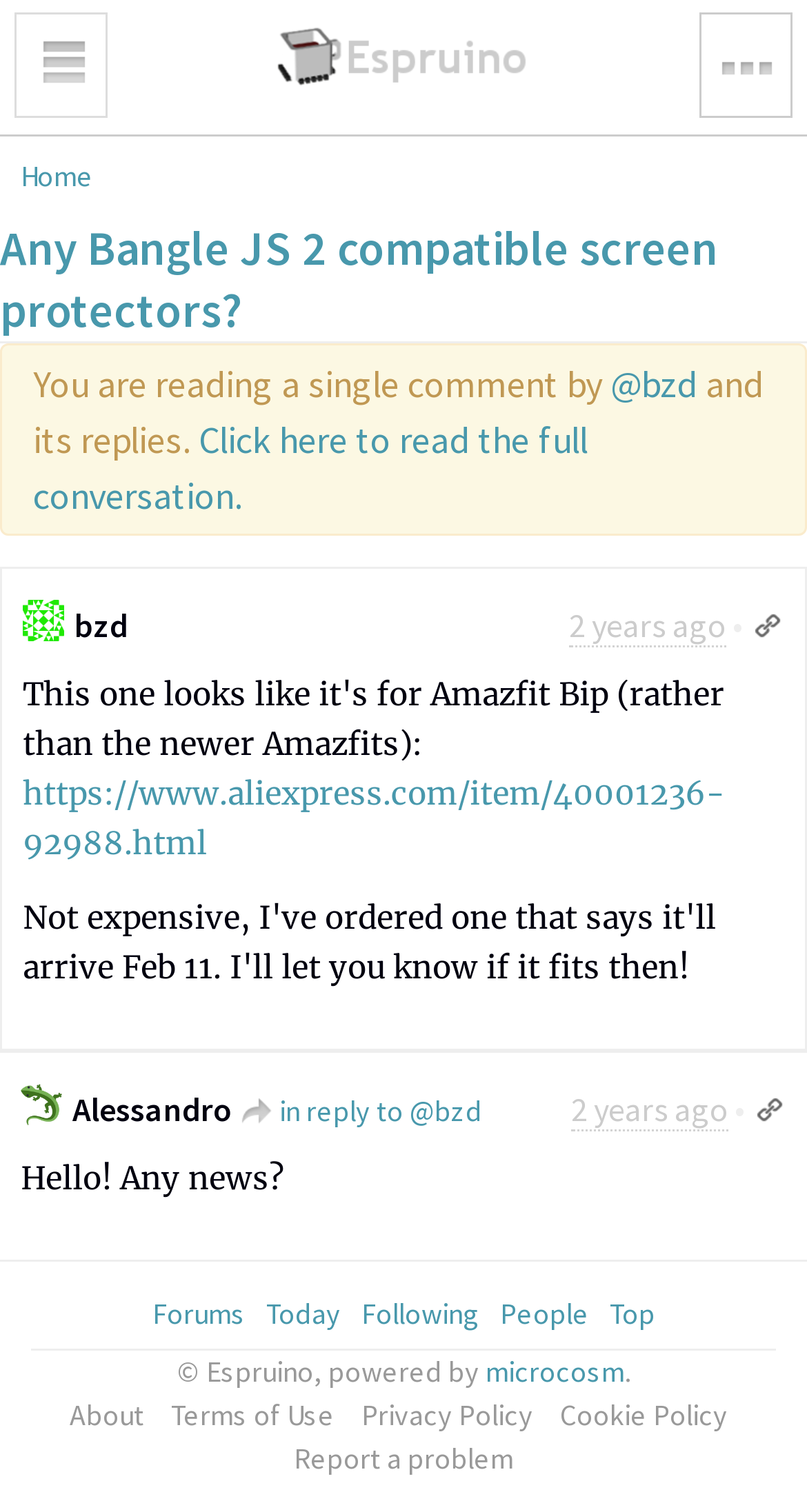Offer a detailed account of what is visible on the webpage.

This webpage appears to be a comment thread on a forum, specifically discussing "Any Bangle JS 2 compatible screen protectors?" The top section of the page features a navigation menu with buttons to toggle navigation and metabar, as well as a link to the Espruino website, accompanied by its logo.

Below the navigation menu, there is a heading that repeats the title of the comment thread. Underneath, there is a link to the original comment, followed by text indicating that it is a single comment with replies. The author of the comment, @bzd, is mentioned, along with a link to their profile and an avatar image.

The main content of the page is a series of comments, each with its own section. The first comment is from @bzd, posted on January 6, 2022, and includes a link to an external website. The comment is followed by a reply from Alessandro on March 2, 2022, which also includes a link to an external website.

Each comment section includes the author's avatar, name, and timestamp, as well as a link to their profile. There are also links to reply to the comment and to view the full conversation.

At the bottom of the page, there are links to various sections of the forum, including Forums, Today, Following, People, and Top. A horizontal separator line divides this section from the footer, which contains copyright information, links to About, Terms of Use, Privacy Policy, Cookie Policy, and Report a problem.